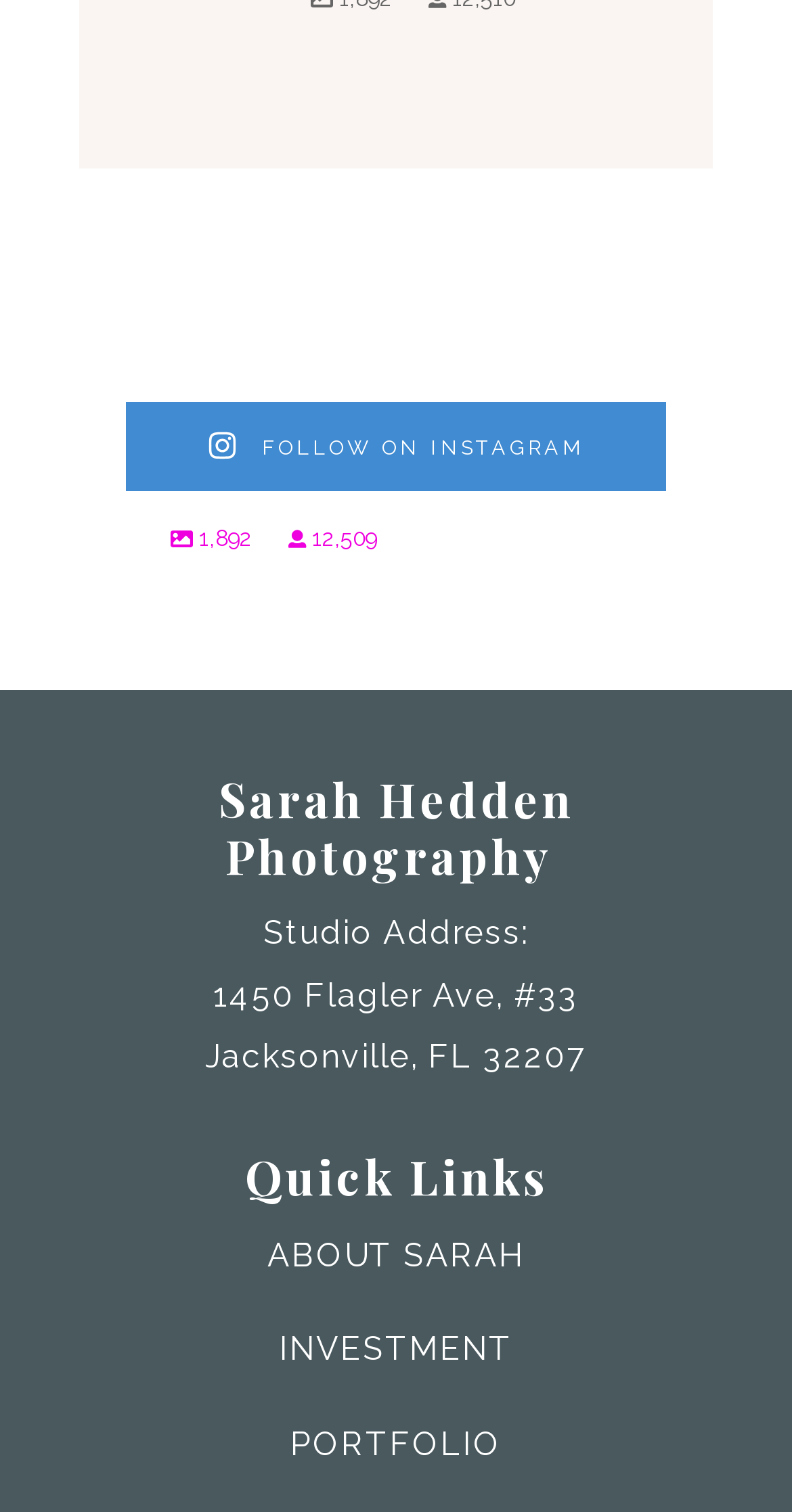What is the photographer's name?
Look at the image and answer with only one word or phrase.

Sarah Hedden